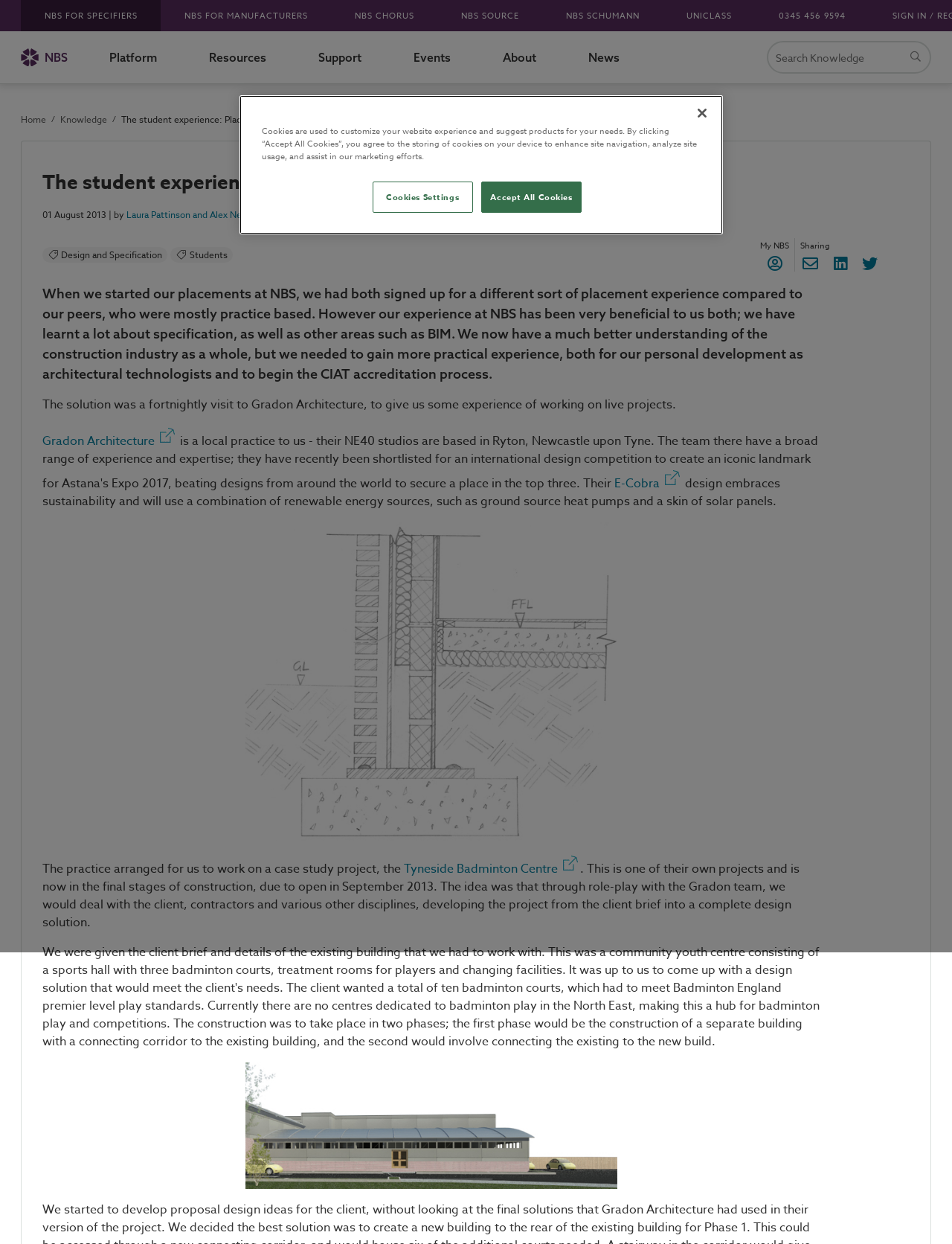Please respond to the question using a single word or phrase:
What is the purpose of the fortnightly visit to Gradon Architecture?

To gain practical experience